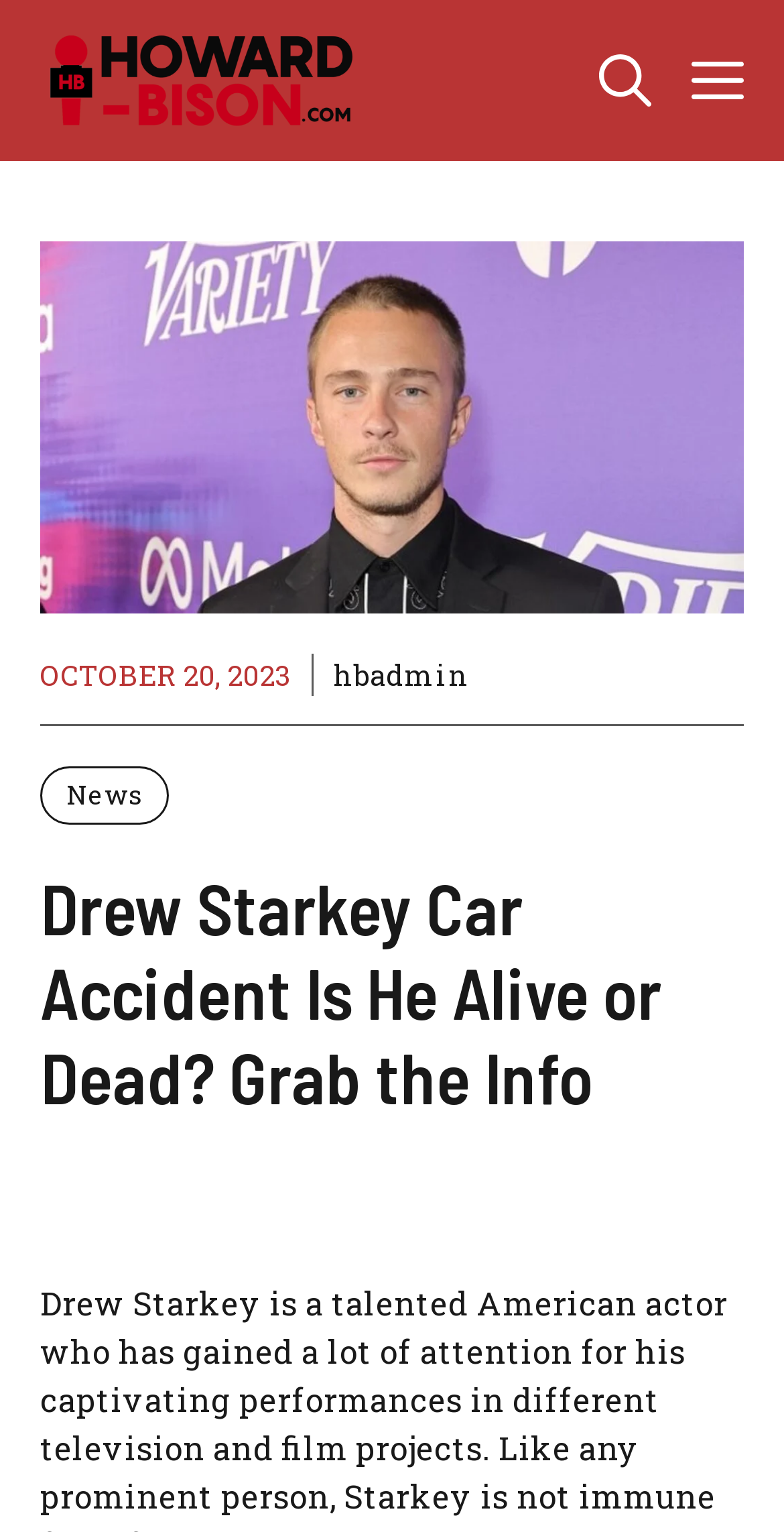Describe all visible elements and their arrangement on the webpage.

The webpage is about Drew Starkey, an American actor, and appears to be a news article or blog post. At the top of the page, there is a navigation bar with a logo of Howard University Bison on the left side, and two buttons on the right side: "Menu" and "Open search". 

Below the navigation bar, there is a figure that spans almost the entire width of the page. Within this figure, there is a time stamp "OCTOBER 20, 2023" on the left side, and a link "hbadmin" on the right side. 

Underneath the figure, there are three links: "News" on the left side, and the title of the article "Drew Starkey Car Accident Is He Alive or Dead? Grab the Info" in the center, which is a heading. The title suggests that the article is about an incident involving Drew Starkey and his current status.